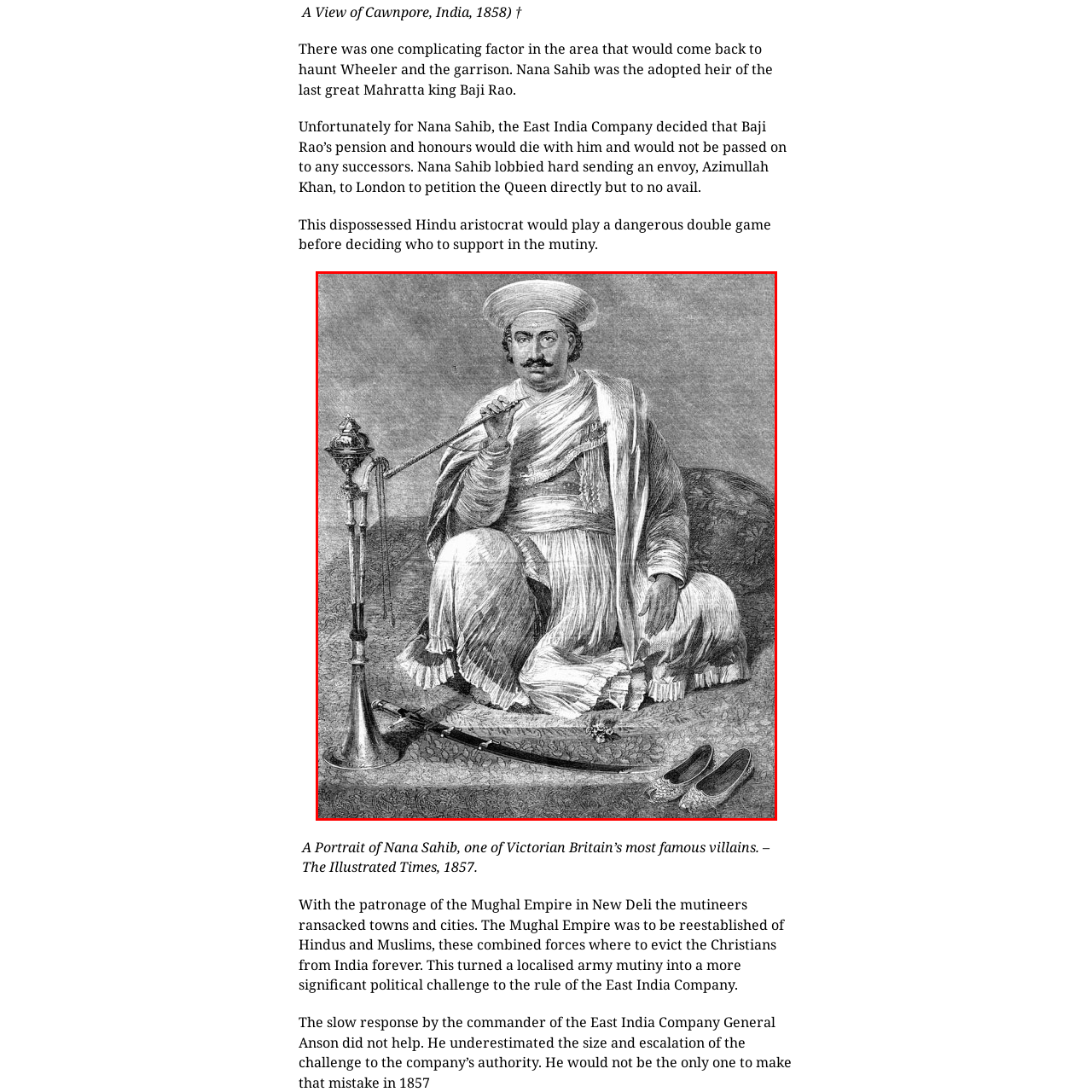Analyze the picture within the red frame, What is the atmosphere of the background? 
Provide a one-word or one-phrase response.

Richly detailed